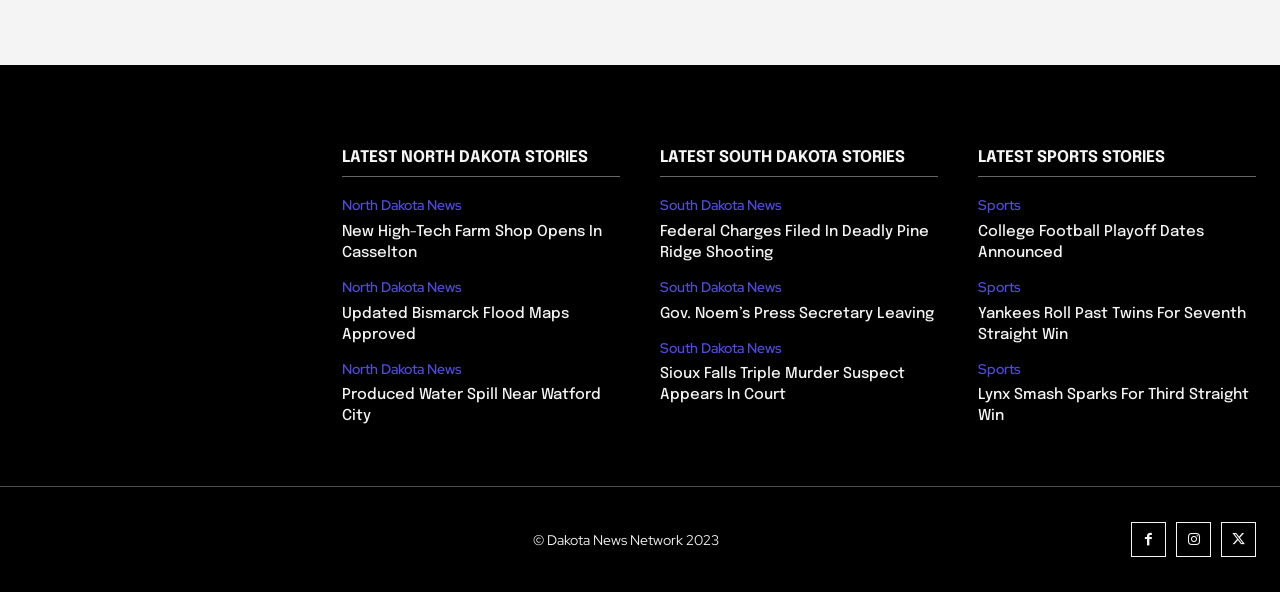Please identify the bounding box coordinates of the element's region that should be clicked to execute the following instruction: "Share on social media". The bounding box coordinates must be four float numbers between 0 and 1, i.e., [left, top, right, bottom].

[0.954, 0.882, 0.981, 0.942]